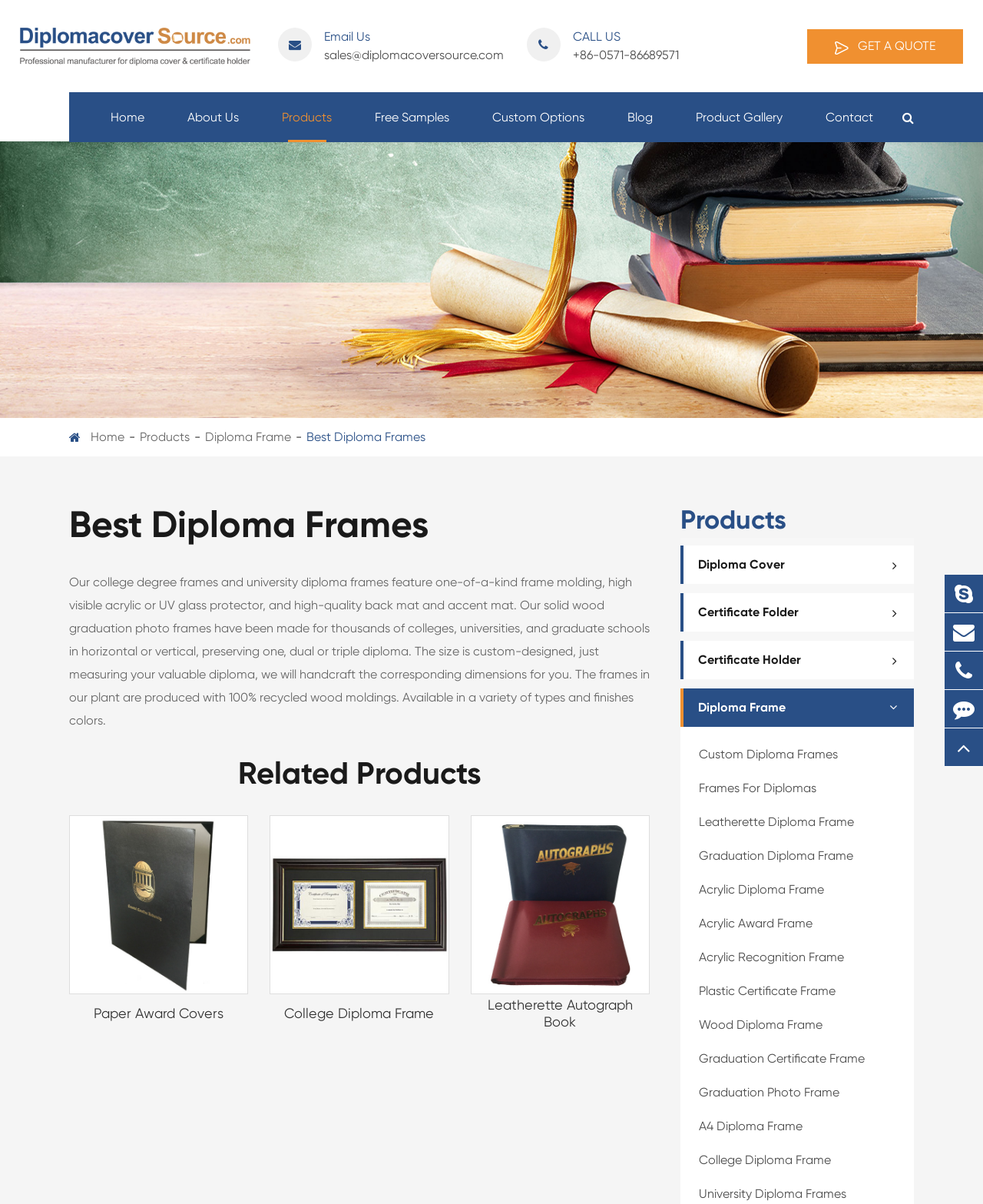Please determine the bounding box coordinates for the element that should be clicked to follow these instructions: "Search for a product".

[0.031, 0.117, 0.969, 0.138]